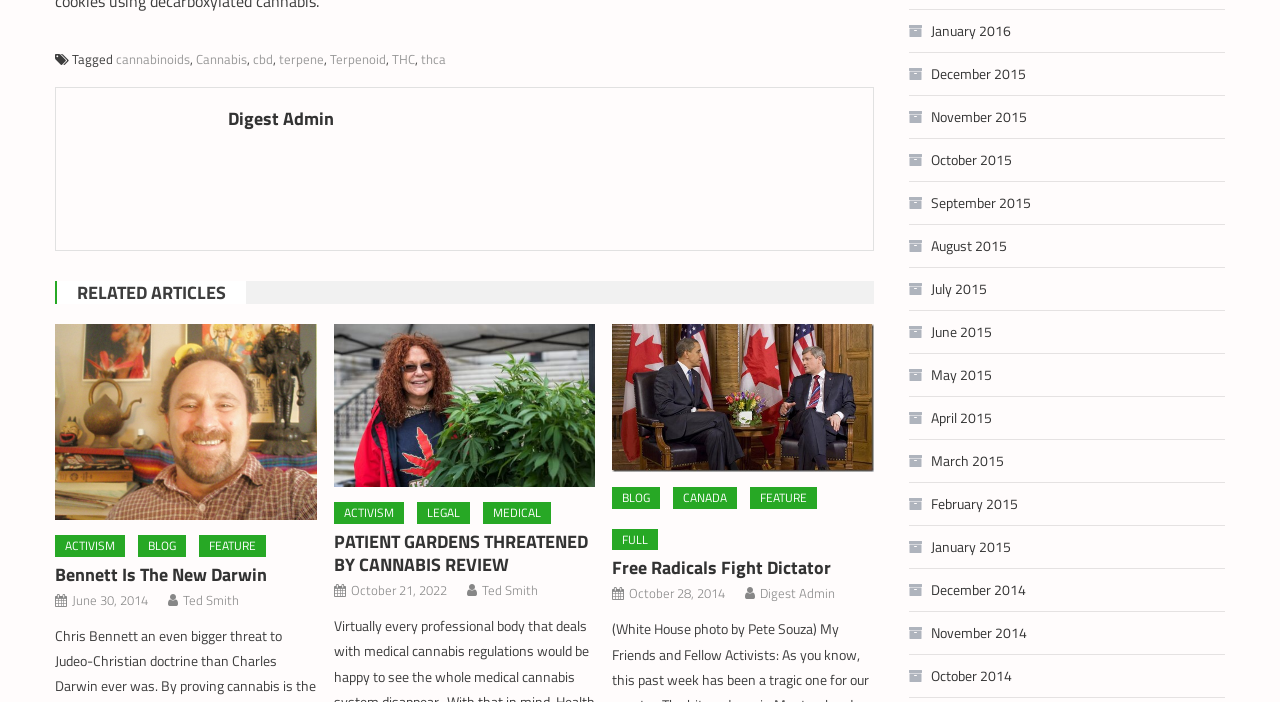Answer the question with a single word or phrase: 
What is the category of the article 'Bennett Is The New Darwin'?

ACTIVISM